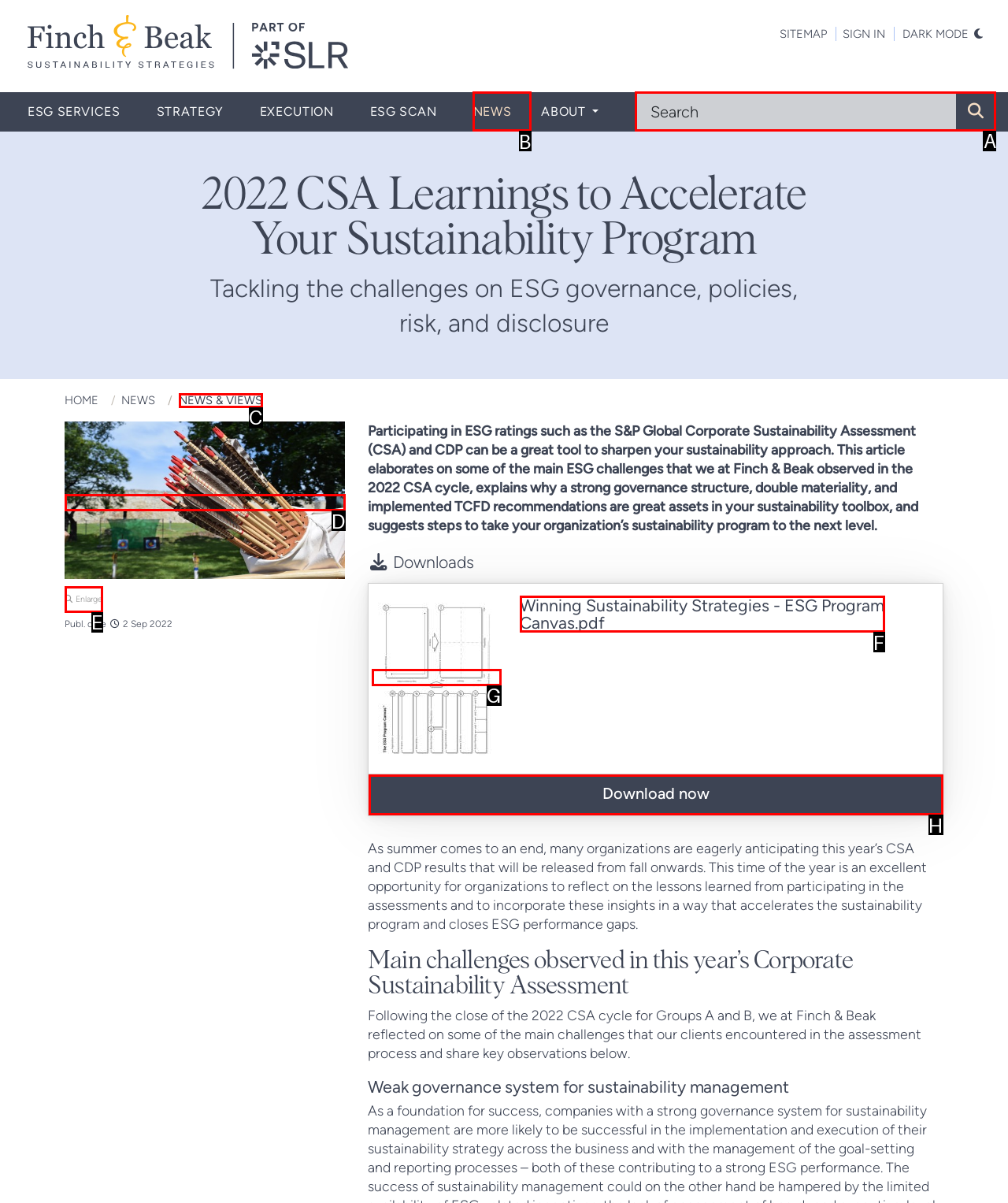Choose the UI element you need to click to carry out the task: Search for ESG services.
Respond with the corresponding option's letter.

A